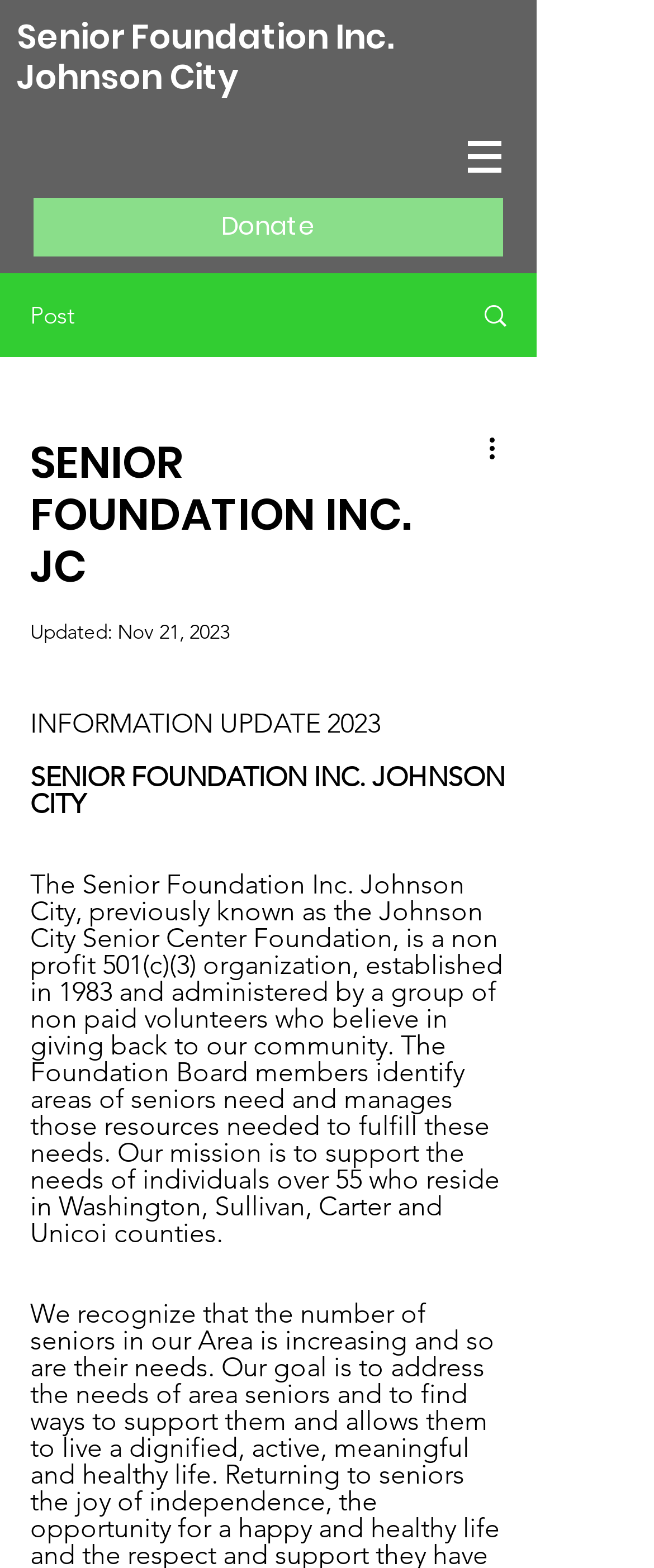Refer to the image and answer the question with as much detail as possible: What is the age range supported by the organization?

According to the paragraph of text on the webpage, the organization supports the needs of individuals over 55 who reside in specific counties.